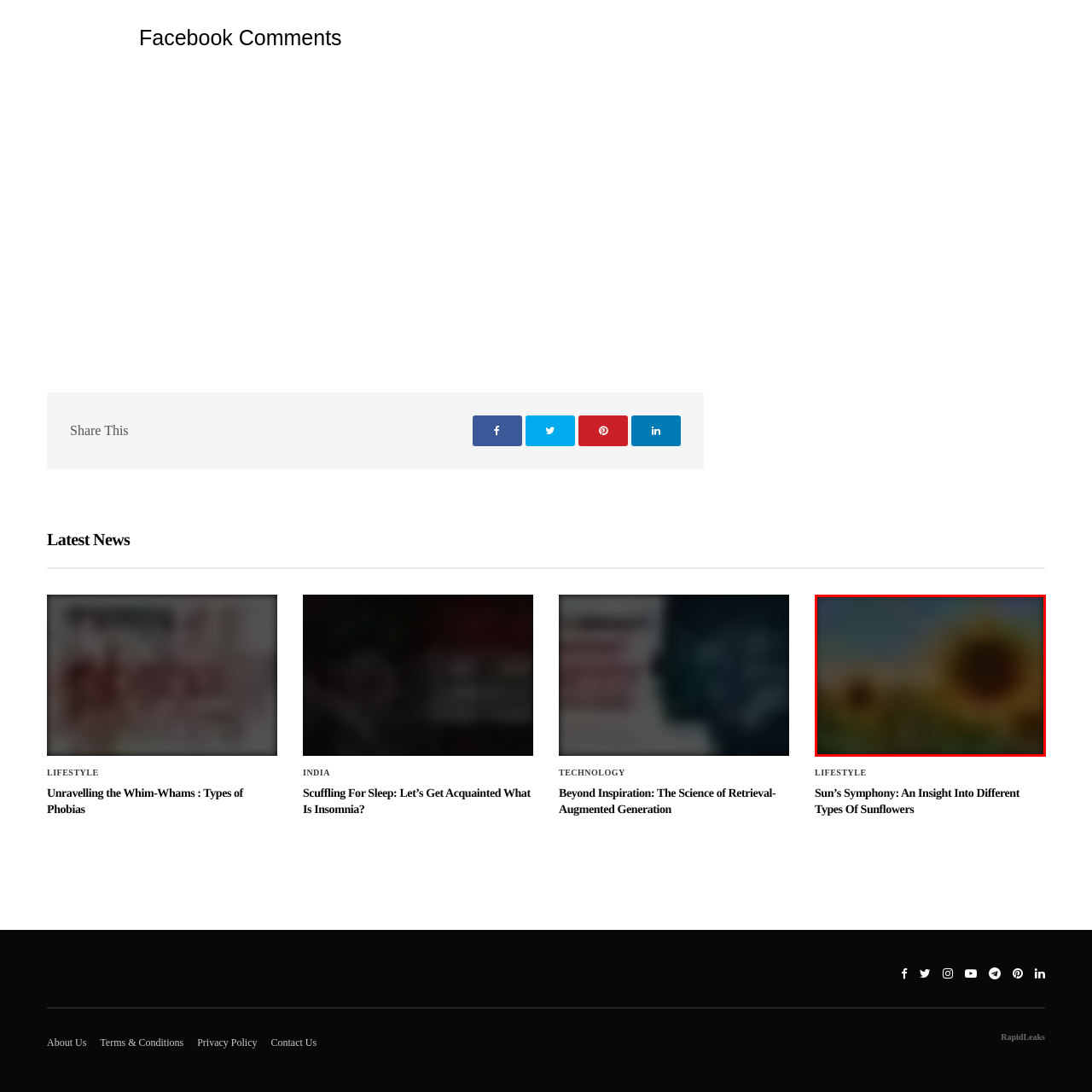What is the context of the image?
Look at the image surrounded by the red border and respond with a one-word or short-phrase answer based on your observation.

An article about sunflowers